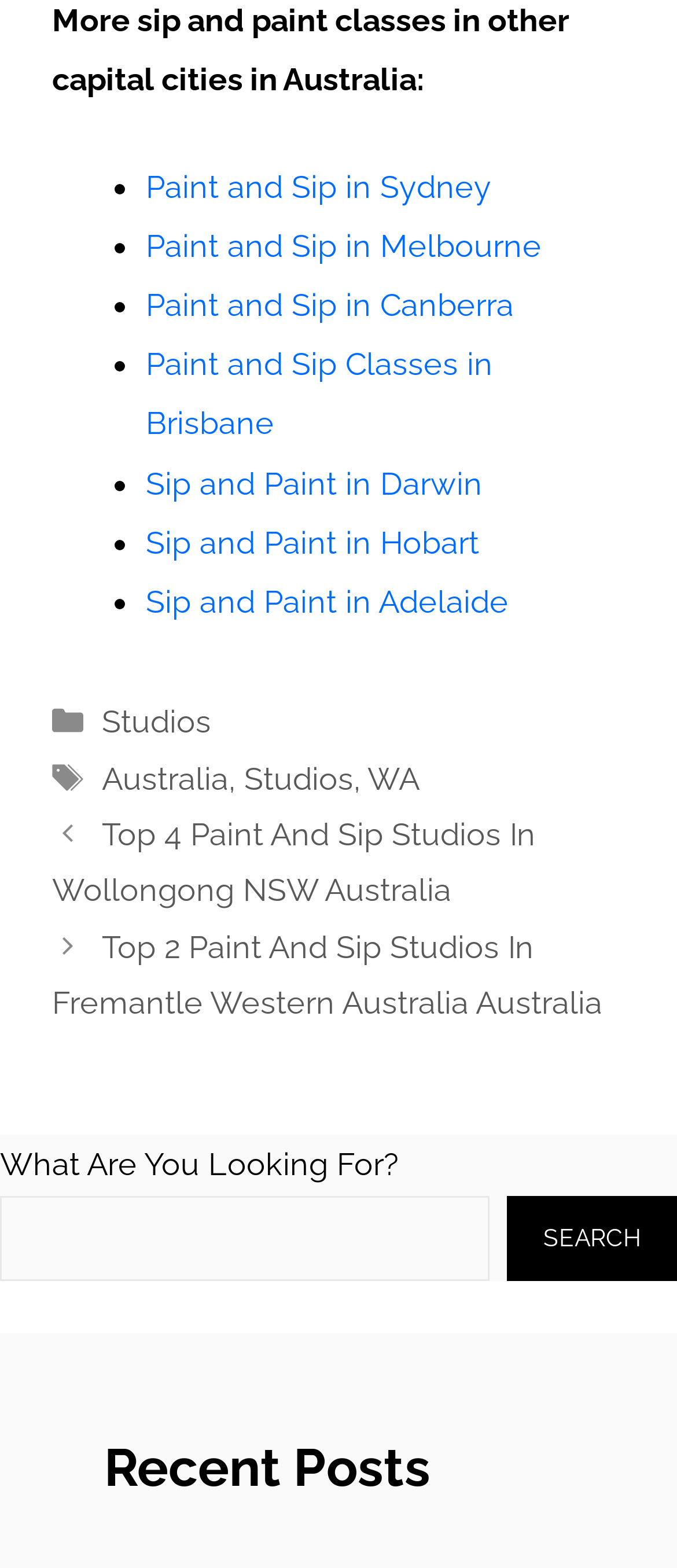Use a single word or phrase to answer the question:
What type of content is listed under 'Recent Posts'?

Blog posts